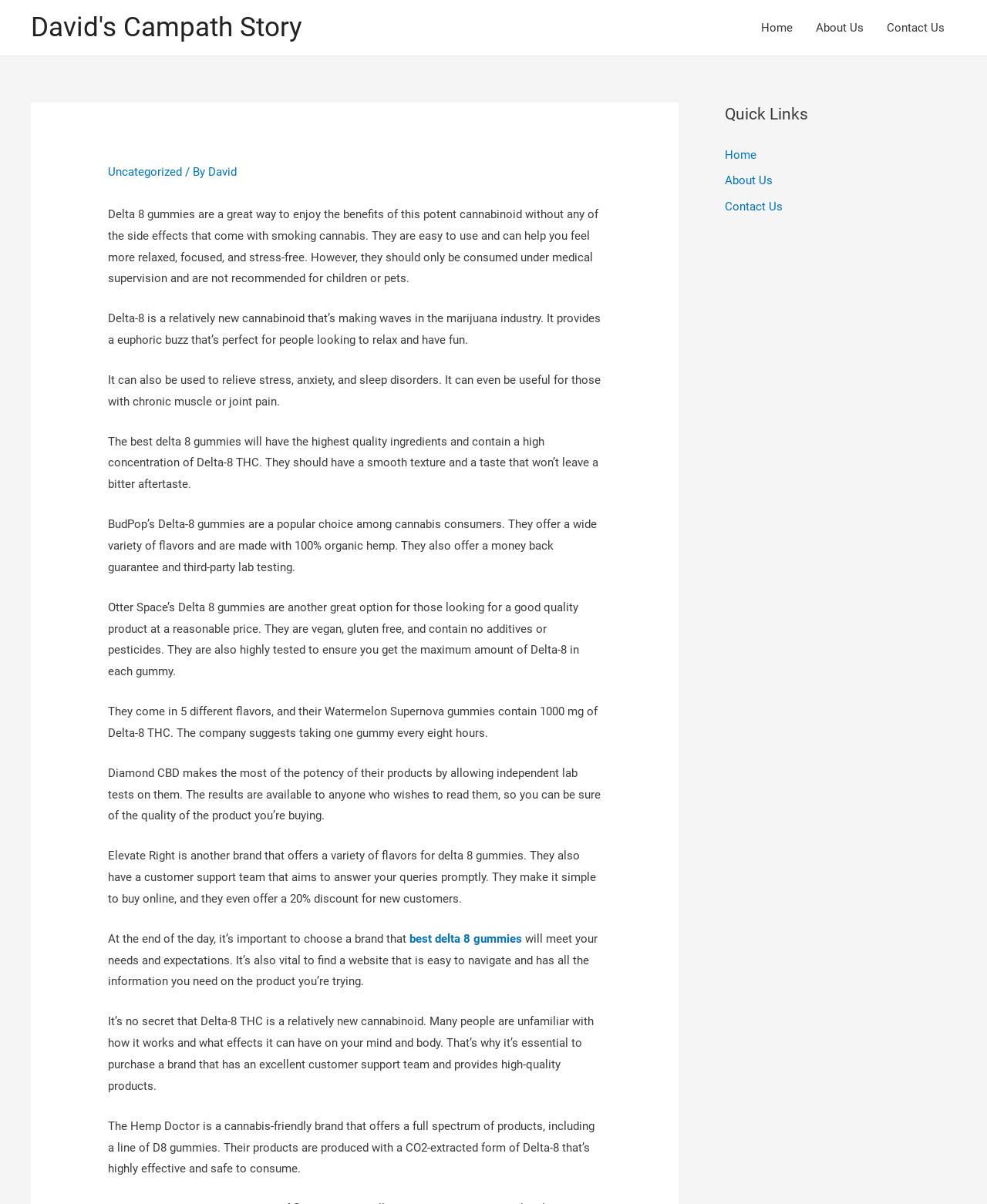Using floating point numbers between 0 and 1, provide the bounding box coordinates in the format (top-left x, top-left y, bottom-right x, bottom-right y). Locate the UI element described here: Uncategorized

[0.109, 0.137, 0.184, 0.149]